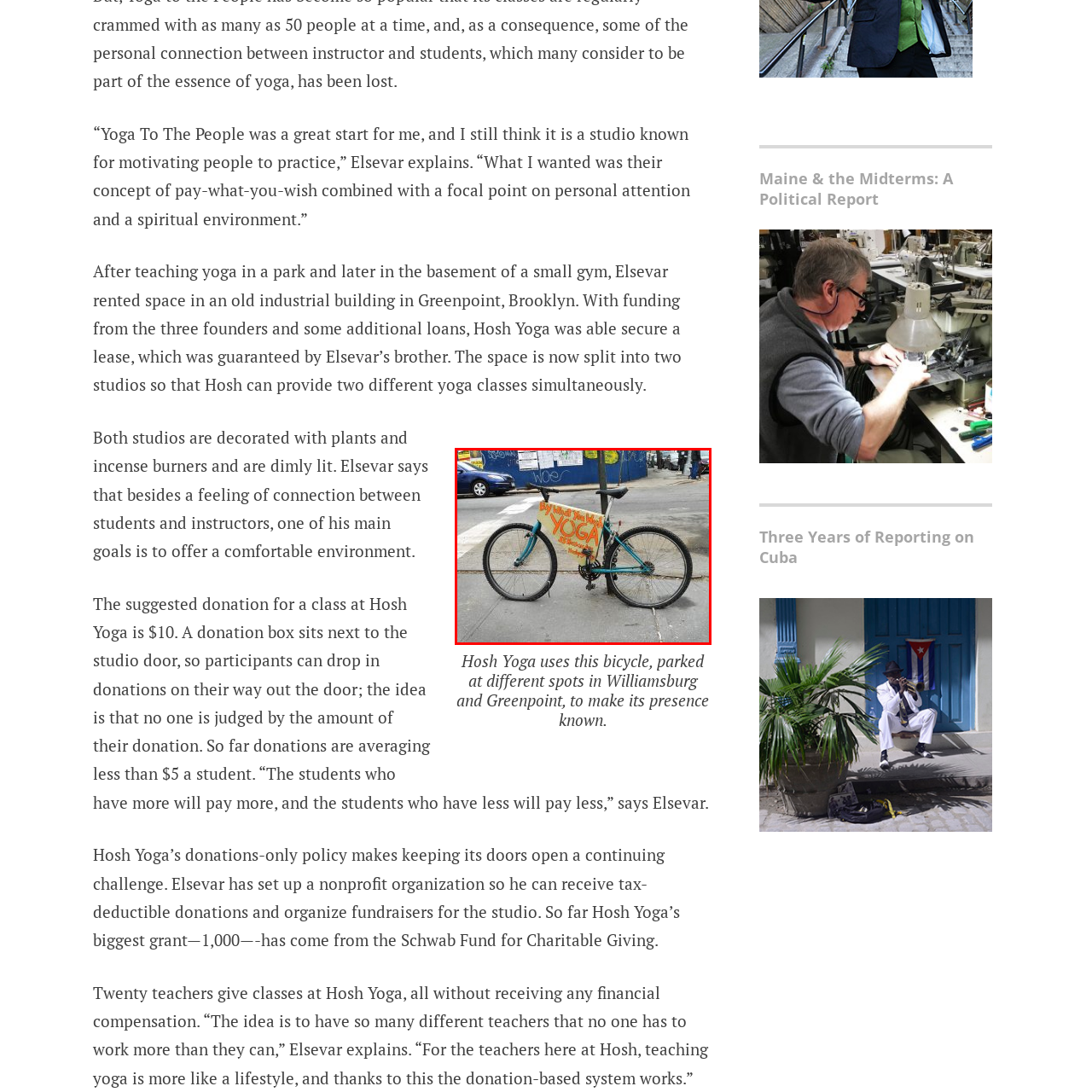Provide an elaborate description of the visual elements present in the image enclosed by the red boundary.

The image features a bicycle prominently stationed on a city street, adorned with a bright orange sign that reads "Pay What You Wish YOGA." This bicycle serves as a mobile advertisement for Hosh Yoga, a community-oriented yoga studio located in Williamsburg and Greenpoint, Brooklyn. The studio promotes a unique donation-based model, allowing participants to contribute according to their means while emphasizing accessibility and inclusivity in yoga practice. The setting evokes a sense of urban vitality, punctuated by the surrounding street elements, and highlights Hosh Yoga's commitment to making yoga available to everyone, regardless of financial capability.